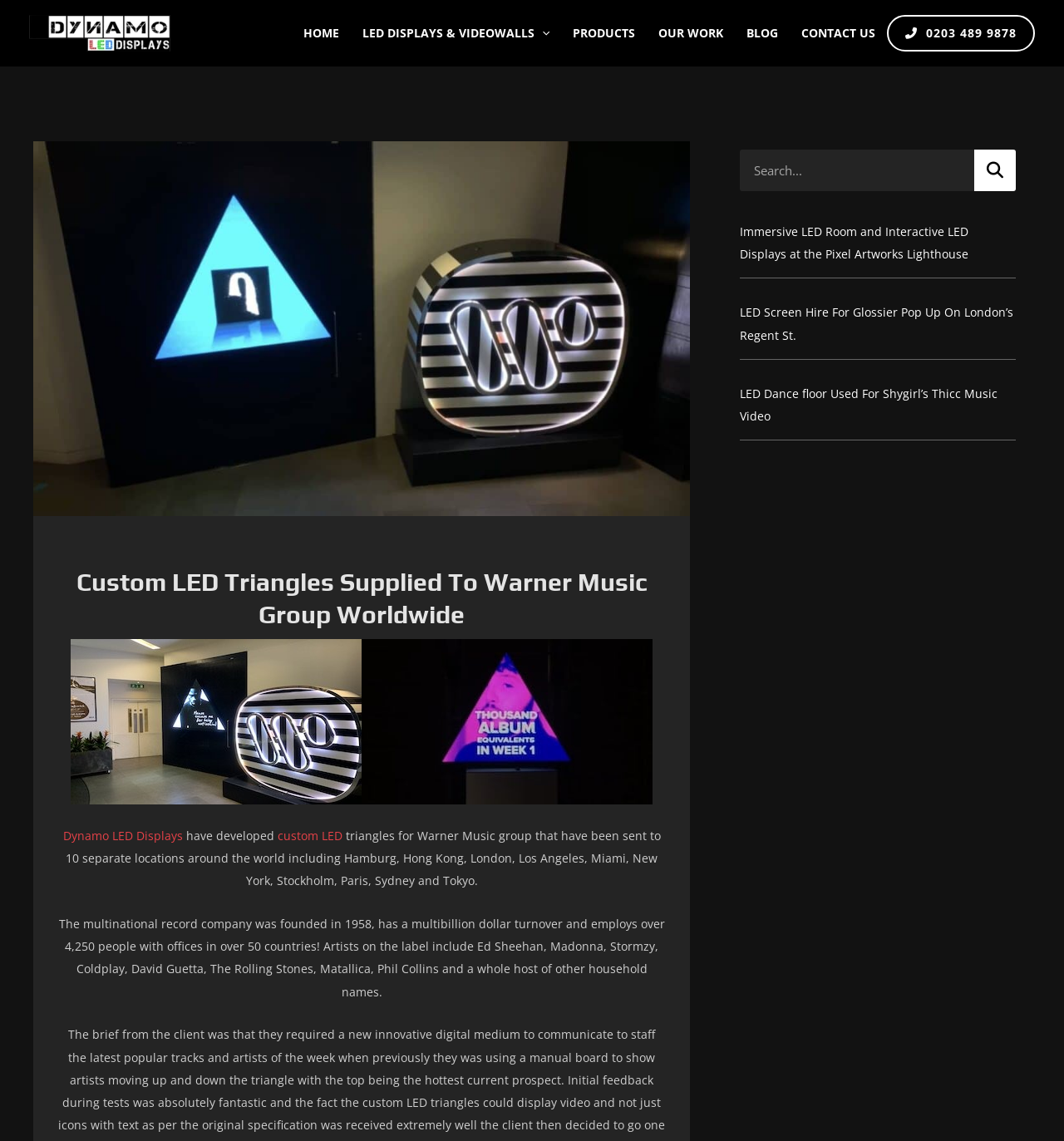What is the company that supplied custom LED triangles?
Please elaborate on the answer to the question with detailed information.

The answer can be found in the link 'Dynamo LED Displays' which is located below the heading 'Custom LED Triangles Supplied To Warner Music Group Worldwide'.